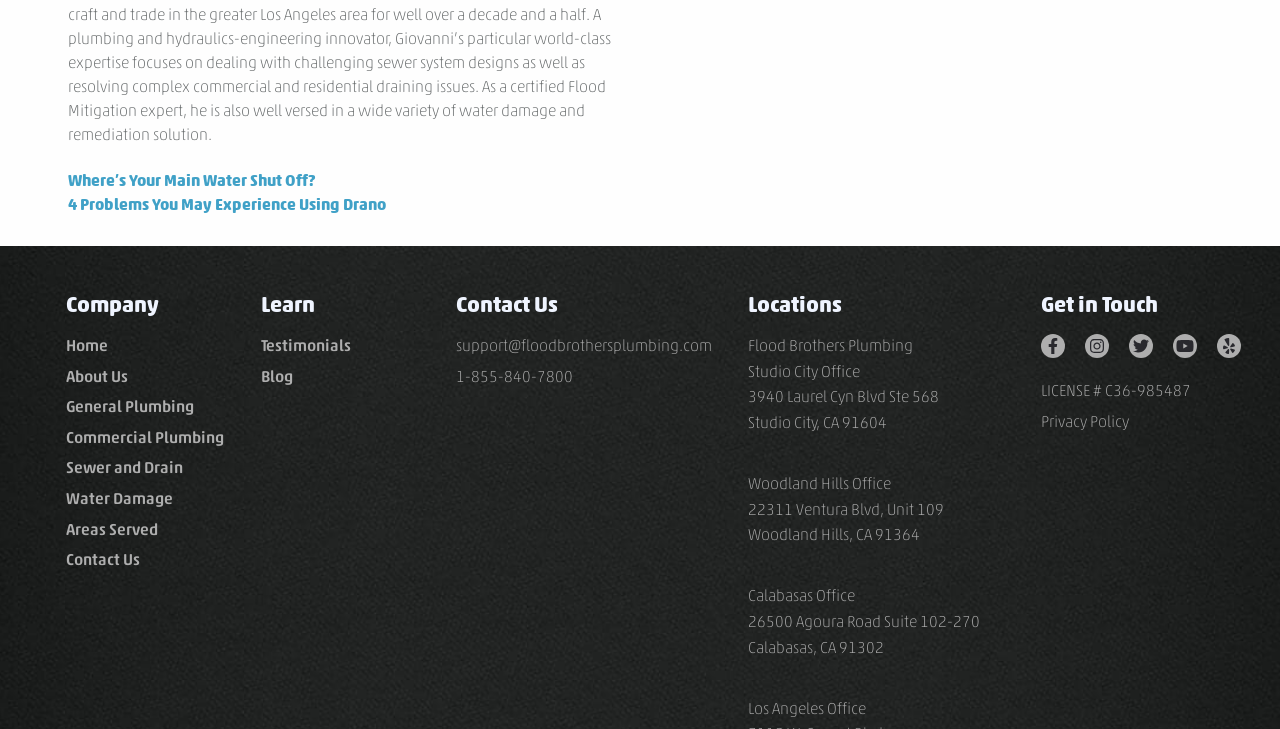Using the provided element description: "Sewer and Drain", identify the bounding box coordinates. The coordinates should be four floats between 0 and 1 in the order [left, top, right, bottom].

[0.051, 0.629, 0.143, 0.655]